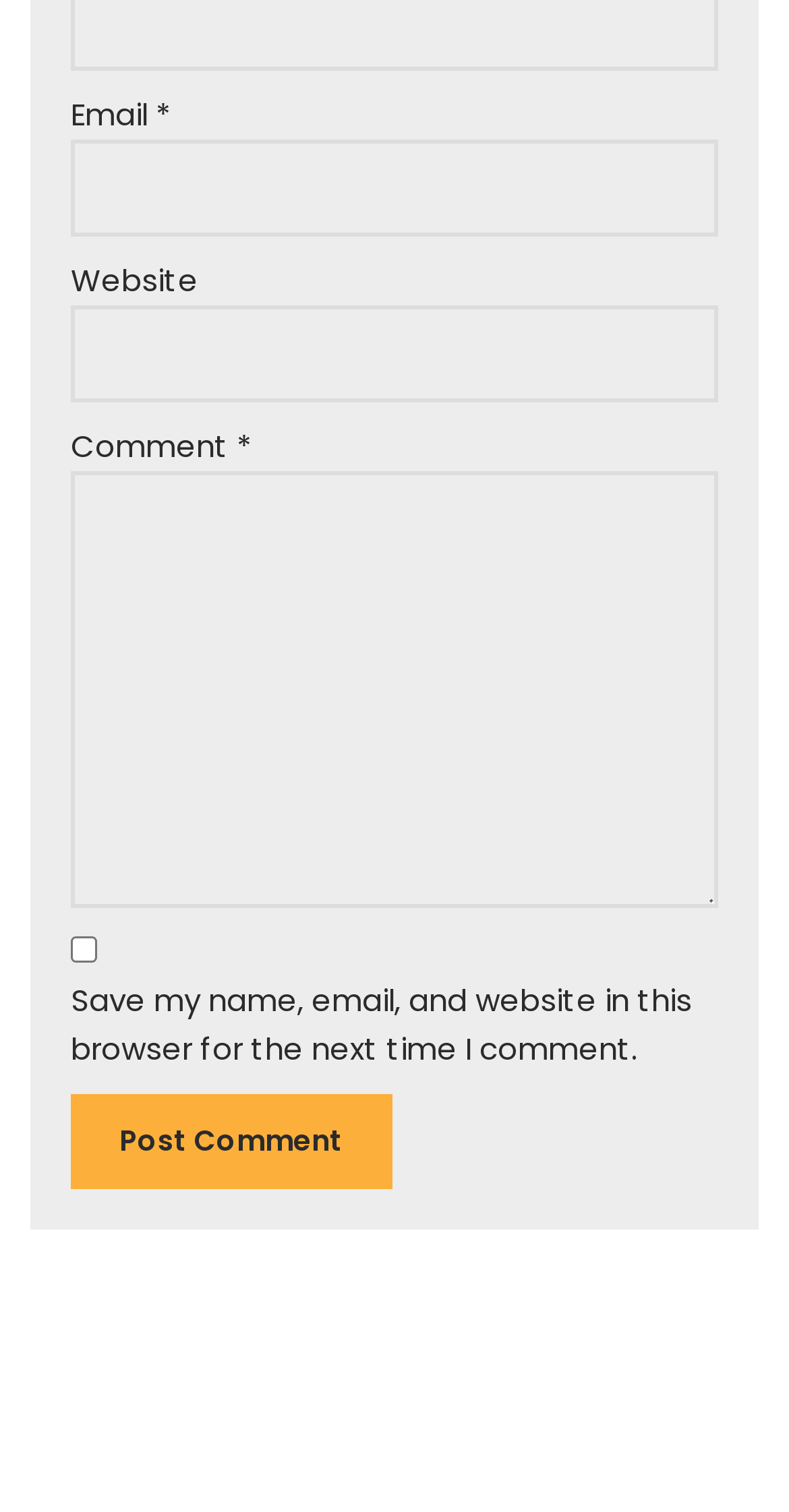What is the first field to fill in?
Using the visual information from the image, give a one-word or short-phrase answer.

Email